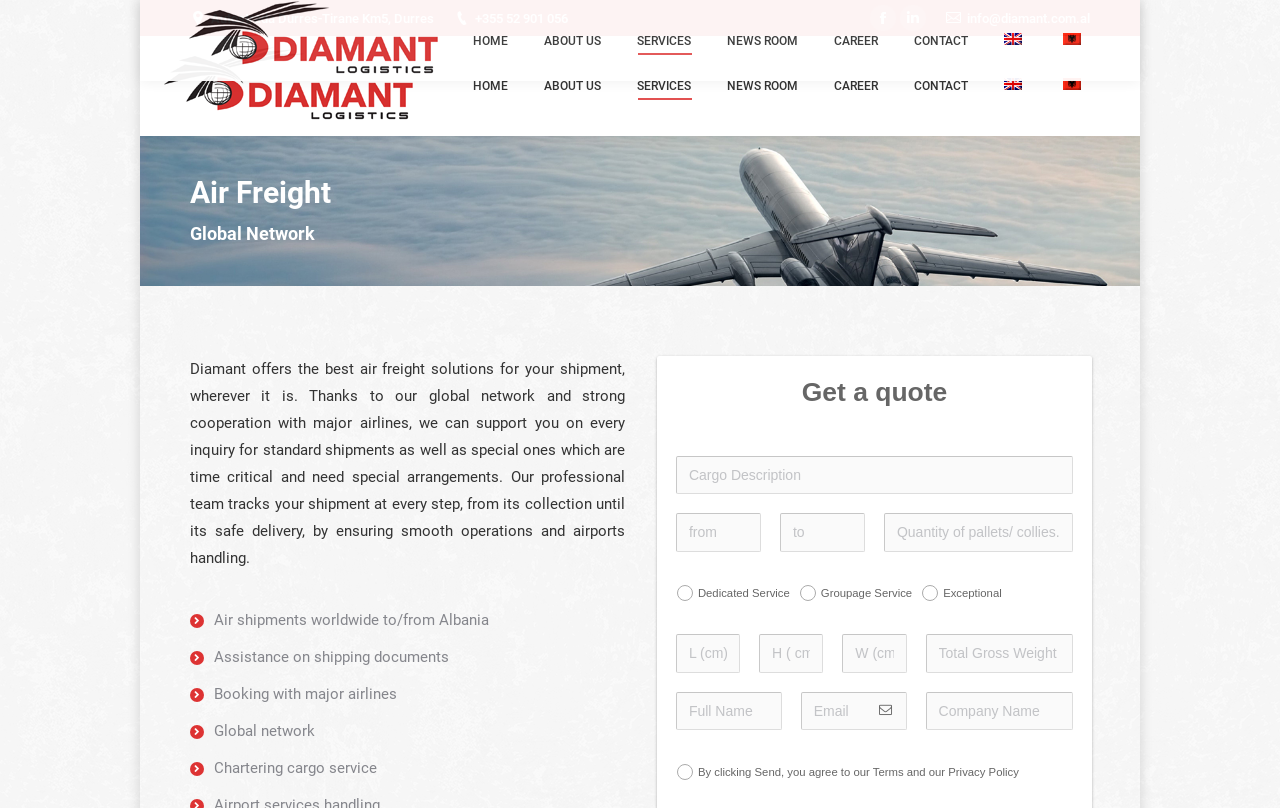Please answer the following question using a single word or phrase: 
What services does Diamant Logistics offer?

Air freight solutions